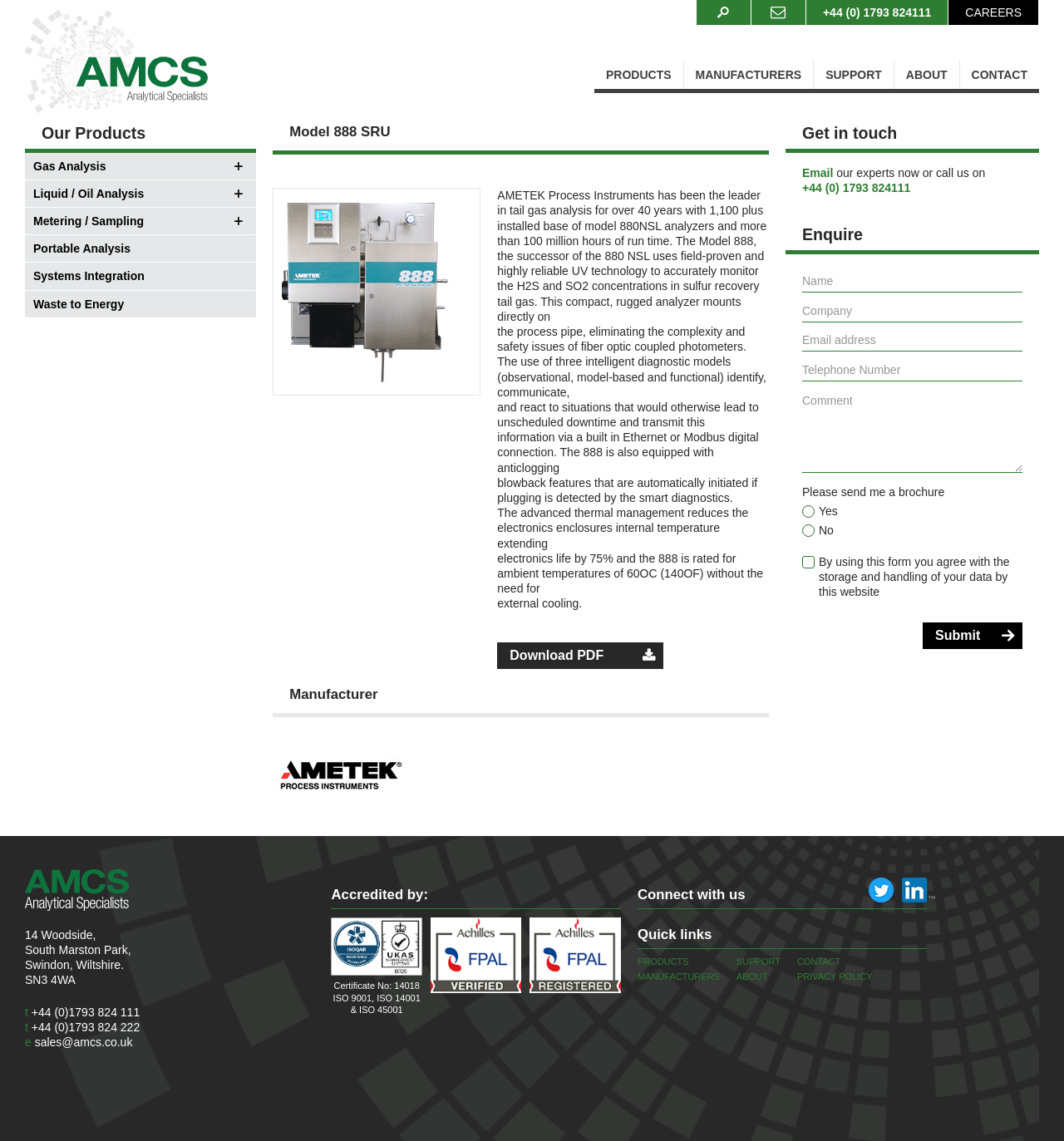What is the company name of the manufacturer?
Using the details from the image, give an elaborate explanation to answer the question.

The company name of the manufacturer can be found in the section 'Manufacturer' which is located below the product description, and it is 'Ametek'.